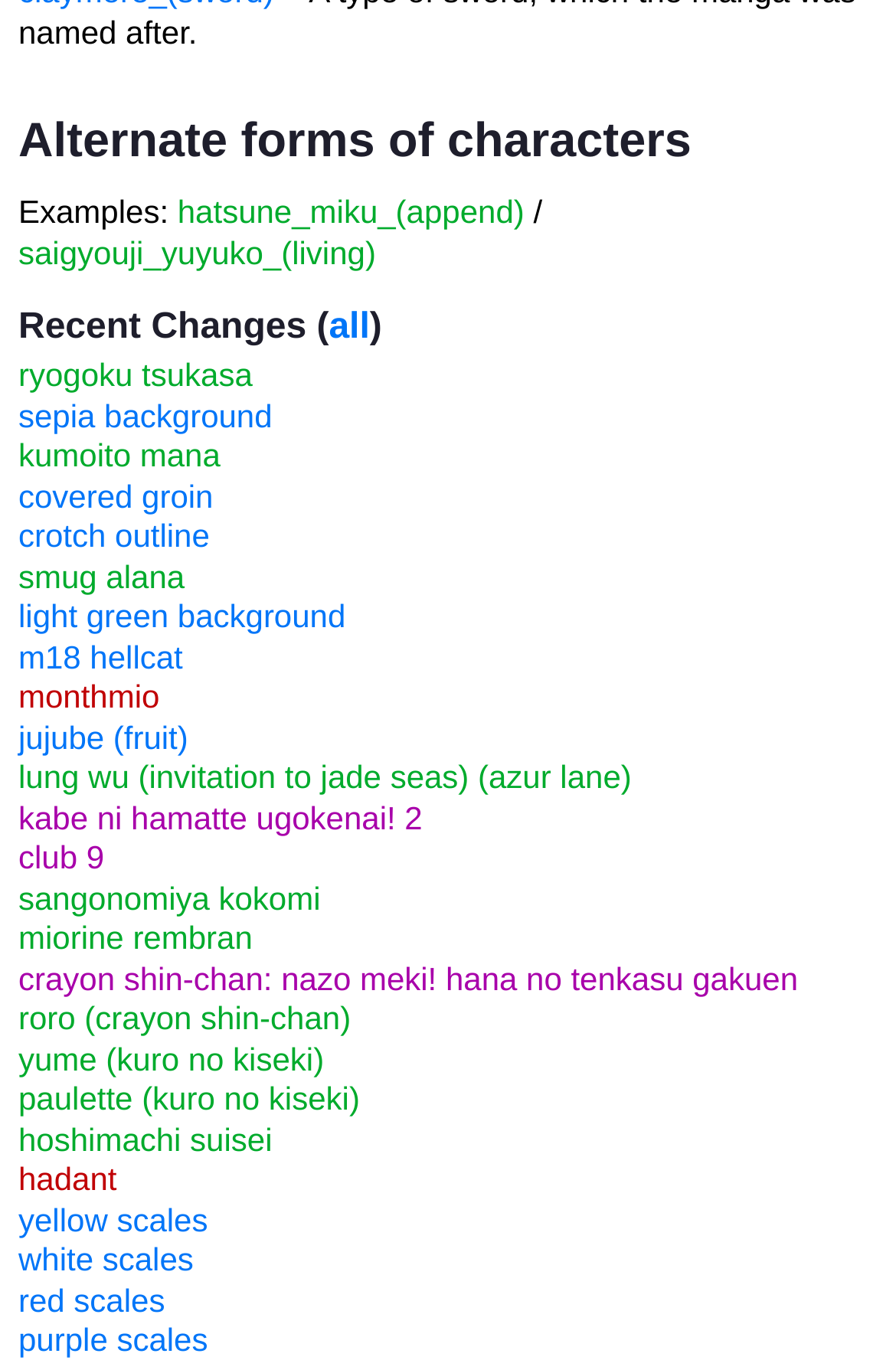Determine the bounding box coordinates for the area that should be clicked to carry out the following instruction: "Visit the page of 'ryogoku tsukasa'".

[0.021, 0.262, 0.282, 0.289]